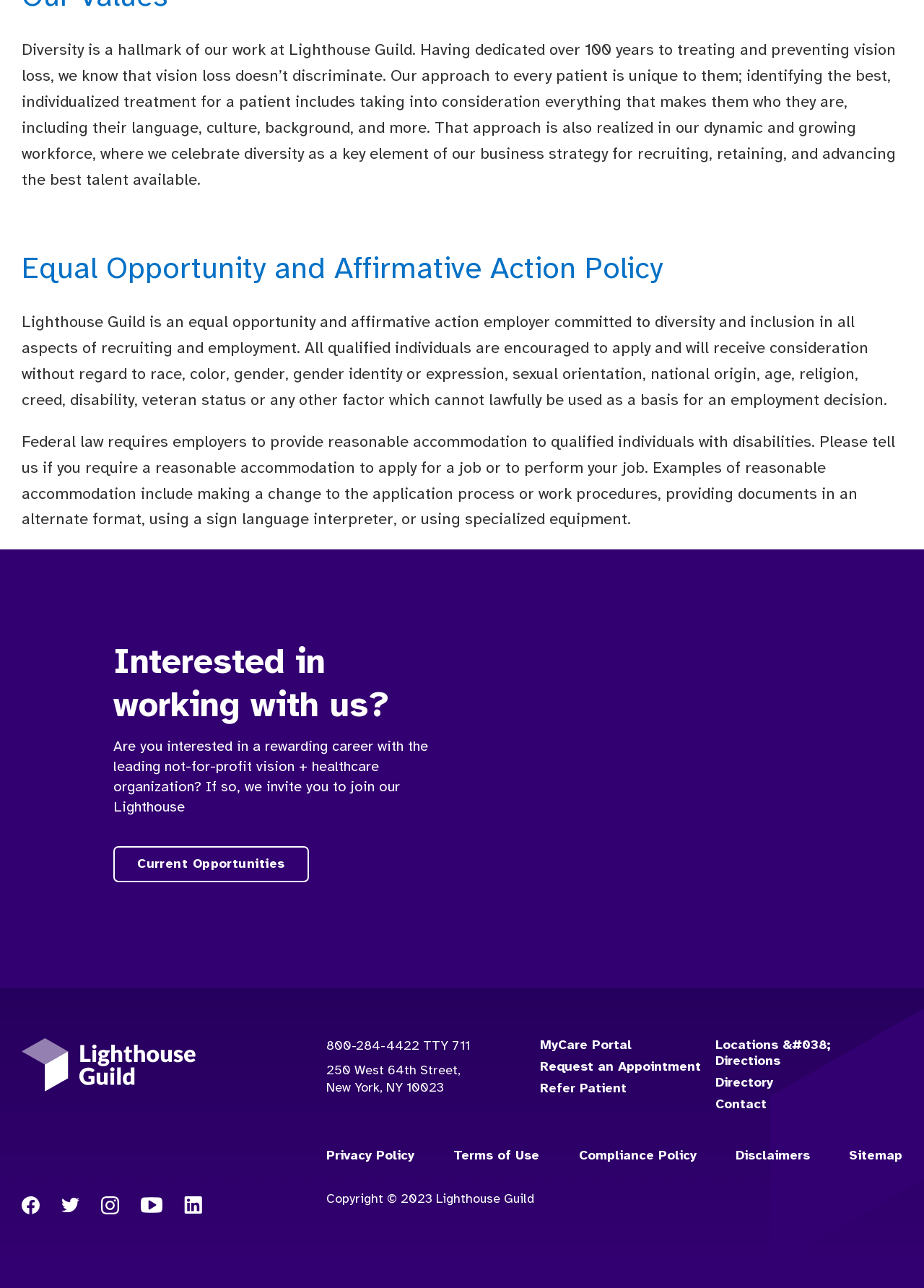Please identify the bounding box coordinates of the element's region that needs to be clicked to fulfill the following instruction: "Follow on Facebook". The bounding box coordinates should consist of four float numbers between 0 and 1, i.e., [left, top, right, bottom].

[0.023, 0.929, 0.043, 0.943]